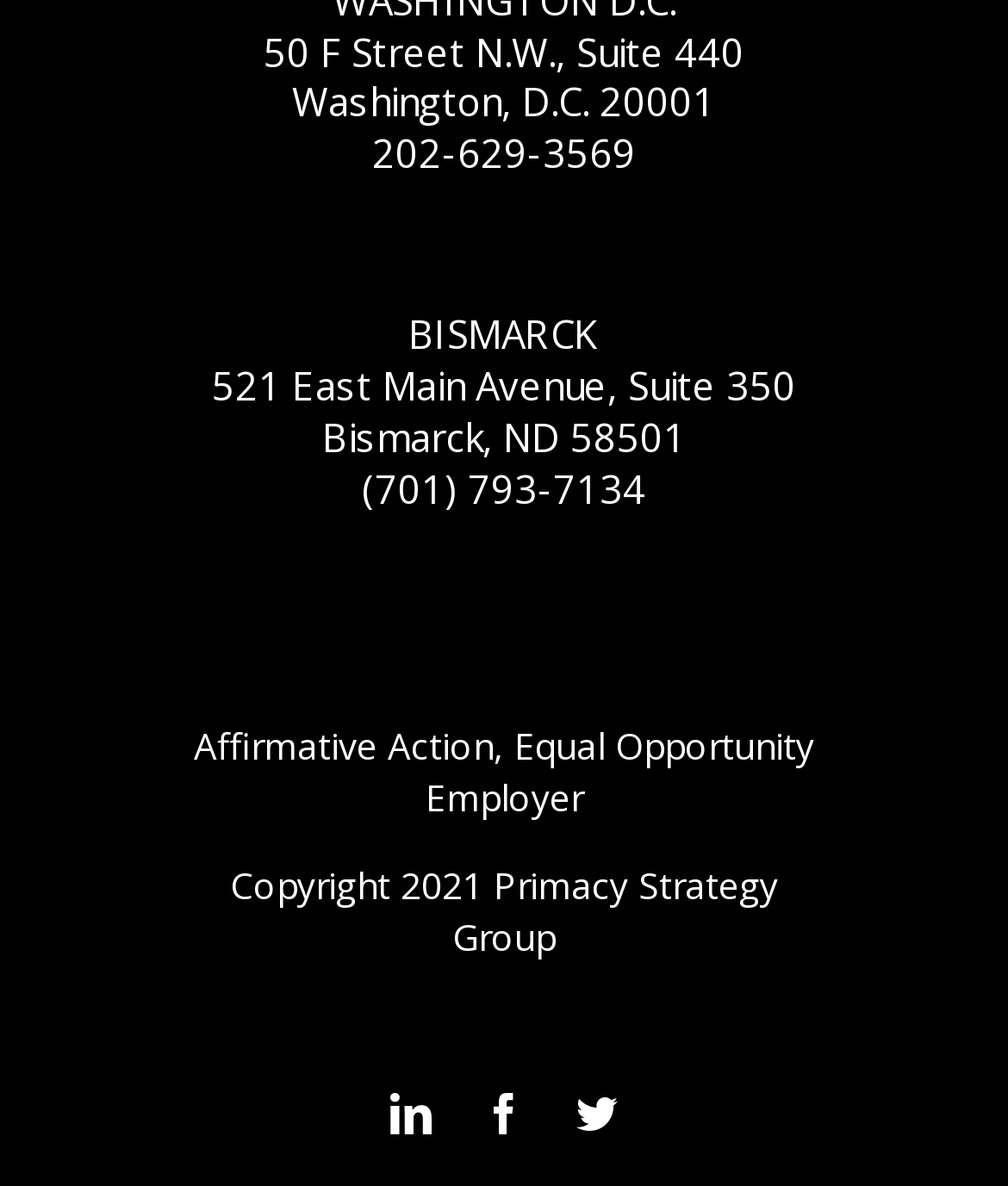What is the employer policy of Primacy Strategy Group?
Based on the visual information, provide a detailed and comprehensive answer.

I found the employer policy at the bottom of the webpage, where the copyright information is listed. The text reads 'Affirmative Action, Equal Opportunity Employer', which indicates that Primacy Strategy Group is an Equal Opportunity Employer.